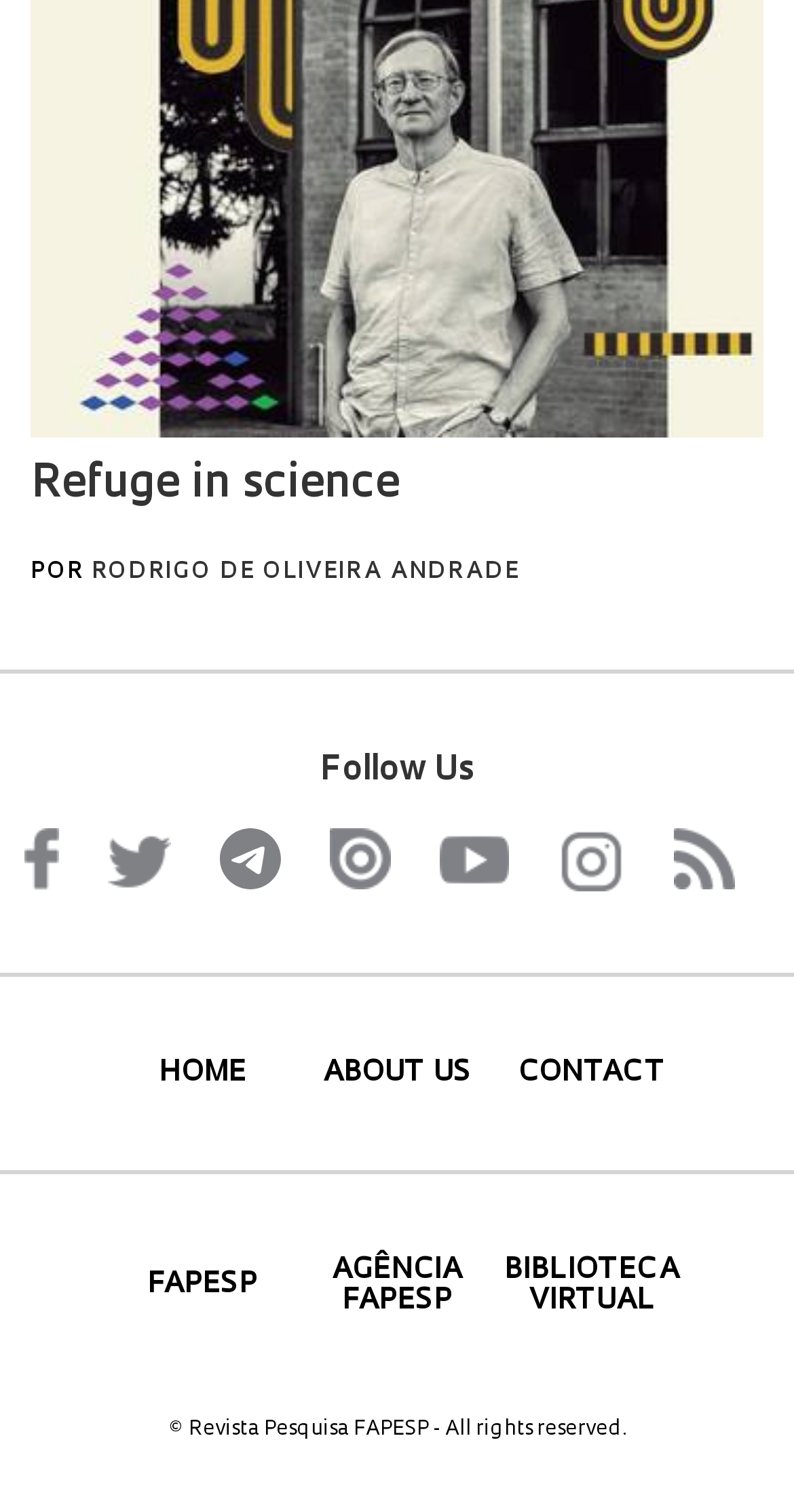Respond to the following question using a concise word or phrase: 
What is the first social media platform listed?

Facebook